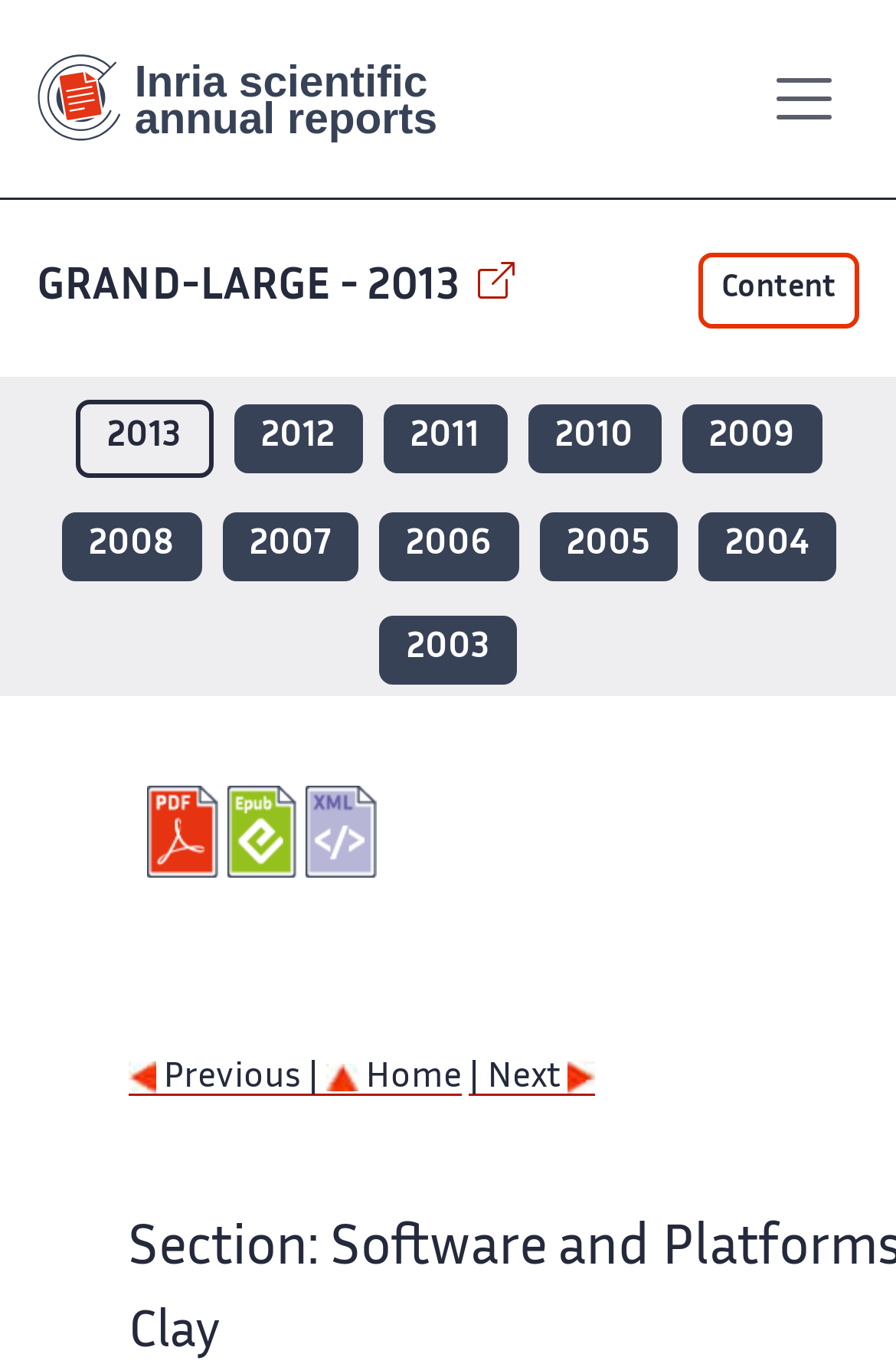Ascertain the bounding box coordinates for the UI element detailed here: "2008". The coordinates should be provided as [left, top, right, bottom] with each value being a float between 0 and 1.

[0.099, 0.379, 0.194, 0.419]